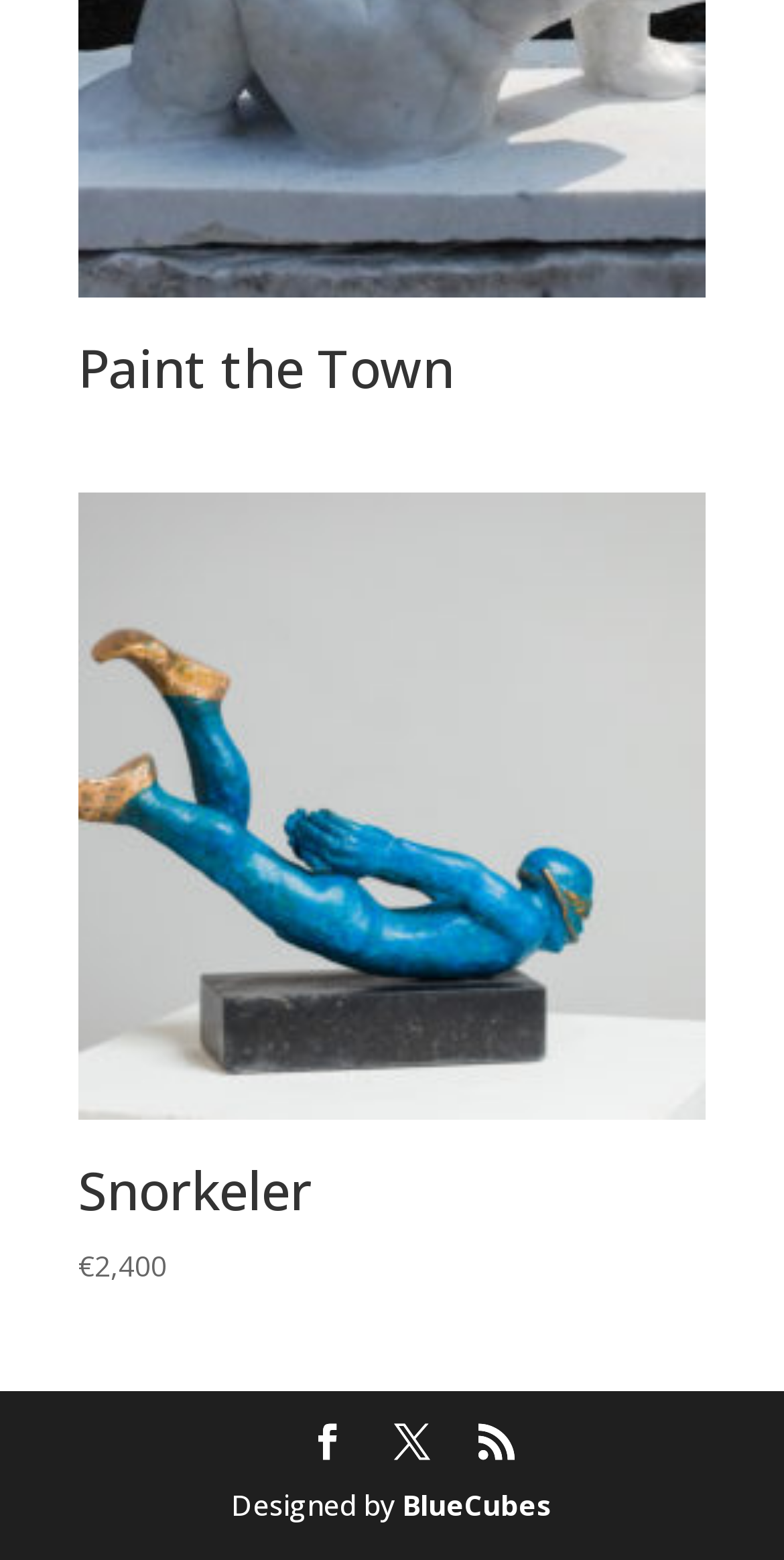Using the information in the image, give a detailed answer to the following question: How many social media links are at the bottom?

I counted the number of link elements at the bottom of the webpage with bounding box coordinates [0.395, 0.911, 0.441, 0.942], [0.503, 0.911, 0.549, 0.942], and [0.61, 0.911, 0.656, 0.942], which are likely social media links.